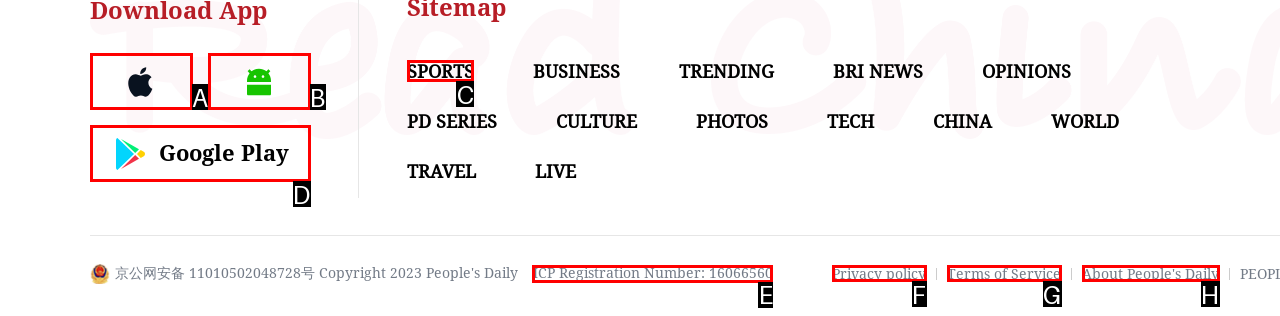Which option should you click on to fulfill this task: Read news about sports? Answer with the letter of the correct choice.

C